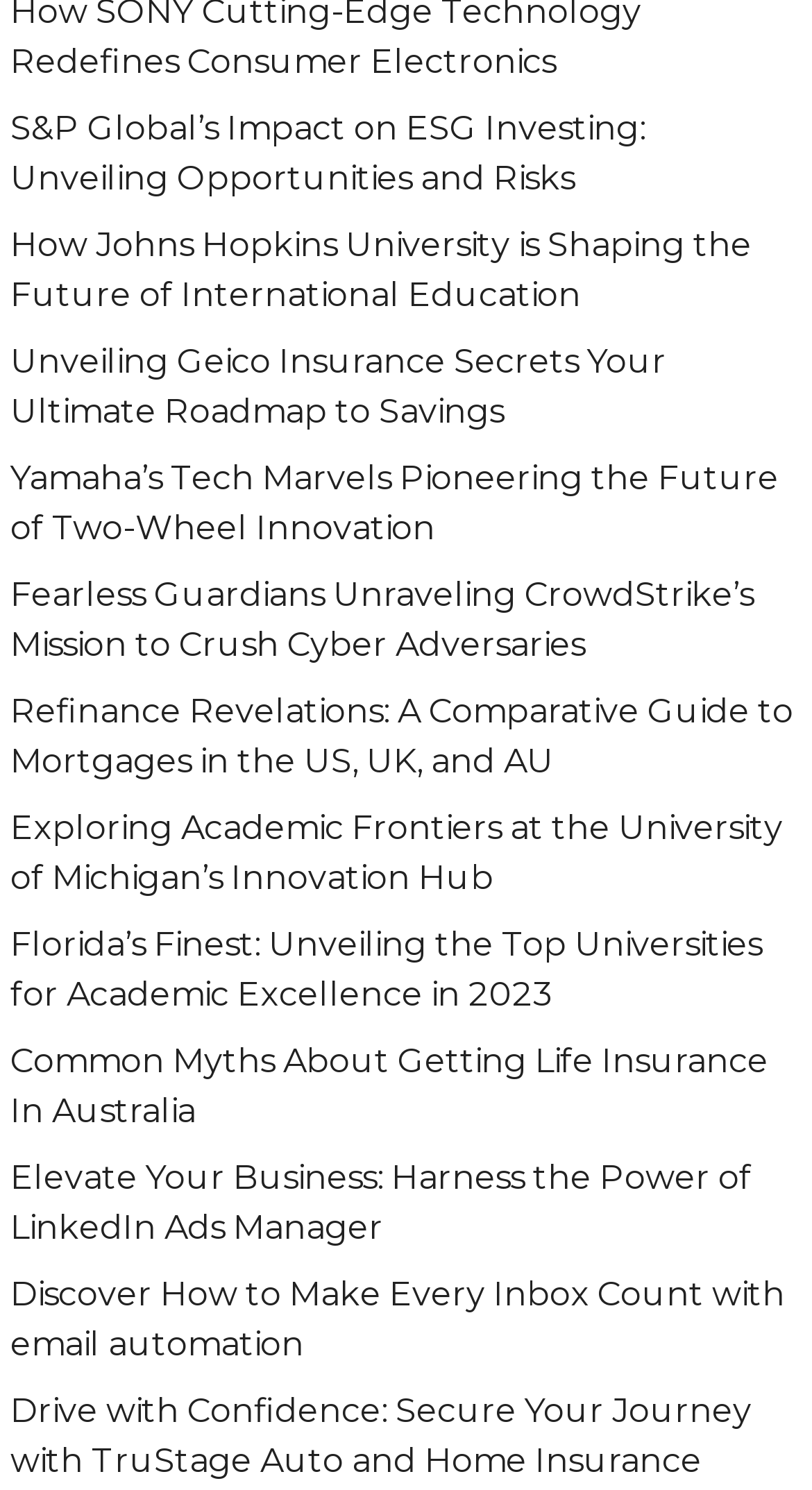Please analyze the image and provide a thorough answer to the question:
Are all links related to education?

I examined the OCR text of each link element and found that while some links are related to education, such as 'How Johns Hopkins University is Shaping the Future of International Education' and 'Exploring Academic Frontiers at the University of Michigan’s Innovation Hub', others are not, such as 'Unveiling Geico Insurance Secrets Your Ultimate Roadmap to Savings' and 'Drive with Confidence: Secure Your Journey with TruStage Auto and Home Insurance'.